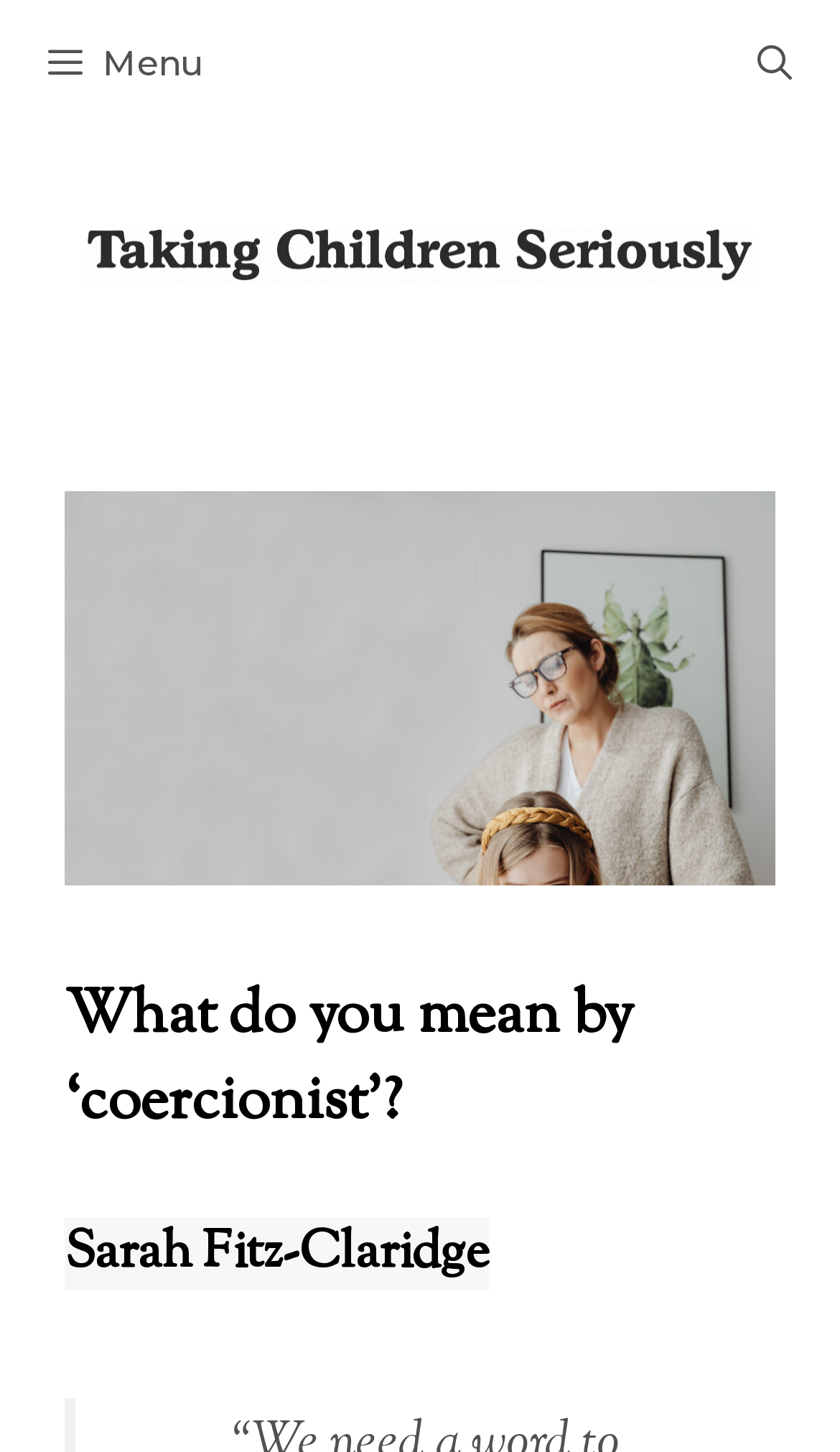What is the topic of the main article?
Your answer should be a single word or phrase derived from the screenshot.

coercionist